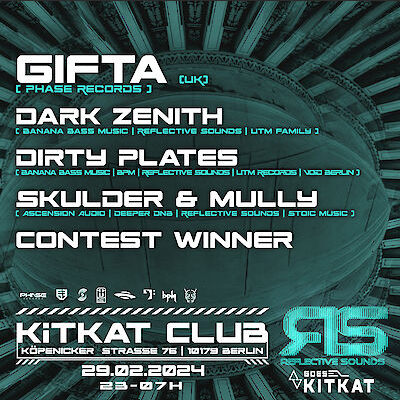Break down the image and provide a full description, noting any significant aspects.

The image showcases an event flyer for a performance at the KitKat Club in Berlin. It features an exciting lineup of artists, including GIFTA, Dark Zenith, Dirty Plates, and Skulder & Mully, highlighting their affiliations with various music labels such as Phase Records and Reflective Sounds. A notable mention is made for a contest winner, who will presumably join these acts on stage. 

Key details of the event include the location: KitKat Club, Köpenicker Strasse 76, 10179 Berlin. The date is set for February 29, 2024, with performances scheduled from 23:00 to 07:00, promising an all-night celebration. The design is vibrant and modern, reflecting the energy of the event and the electronic music scene.